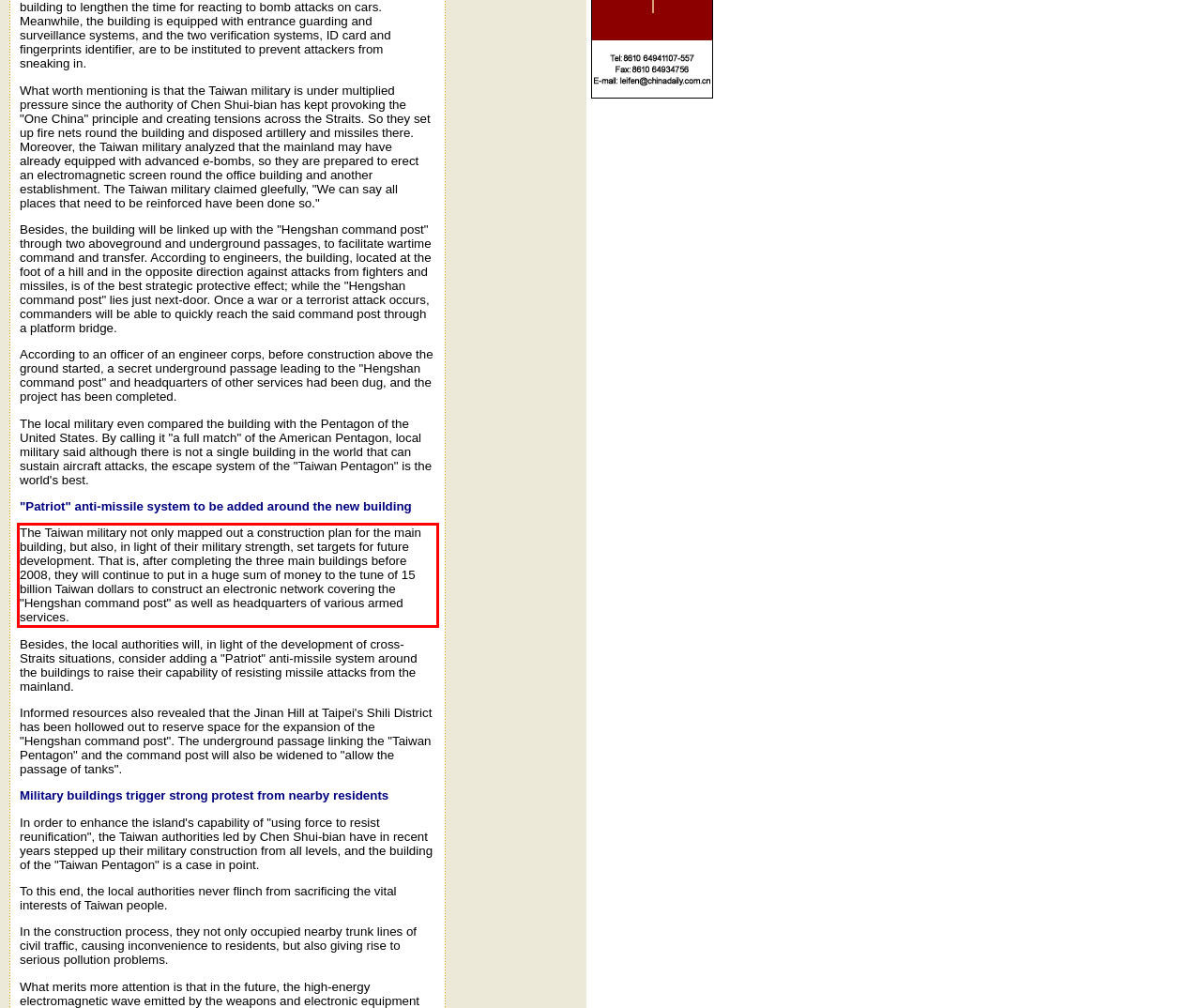You have a screenshot of a webpage with a red bounding box. Identify and extract the text content located inside the red bounding box.

The Taiwan military not only mapped out a construction plan for the main building, but also, in light of their military strength, set targets for future development. That is, after completing the three main buildings before 2008, they will continue to put in a huge sum of money to the tune of 15 billion Taiwan dollars to construct an electronic network covering the "Hengshan command post" as well as headquarters of various armed services.